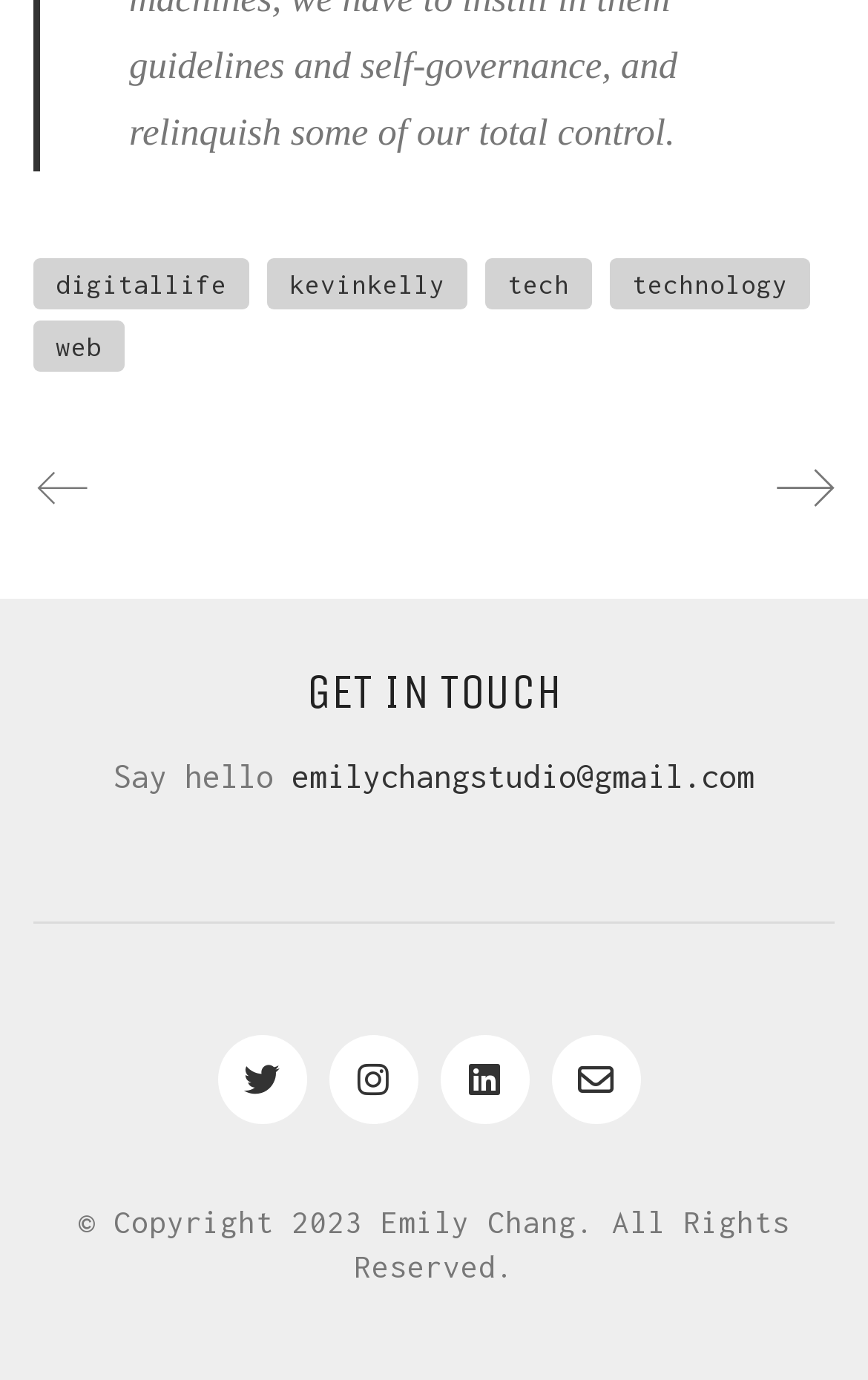What is the first link on the top left?
Using the picture, provide a one-word or short phrase answer.

digitallife